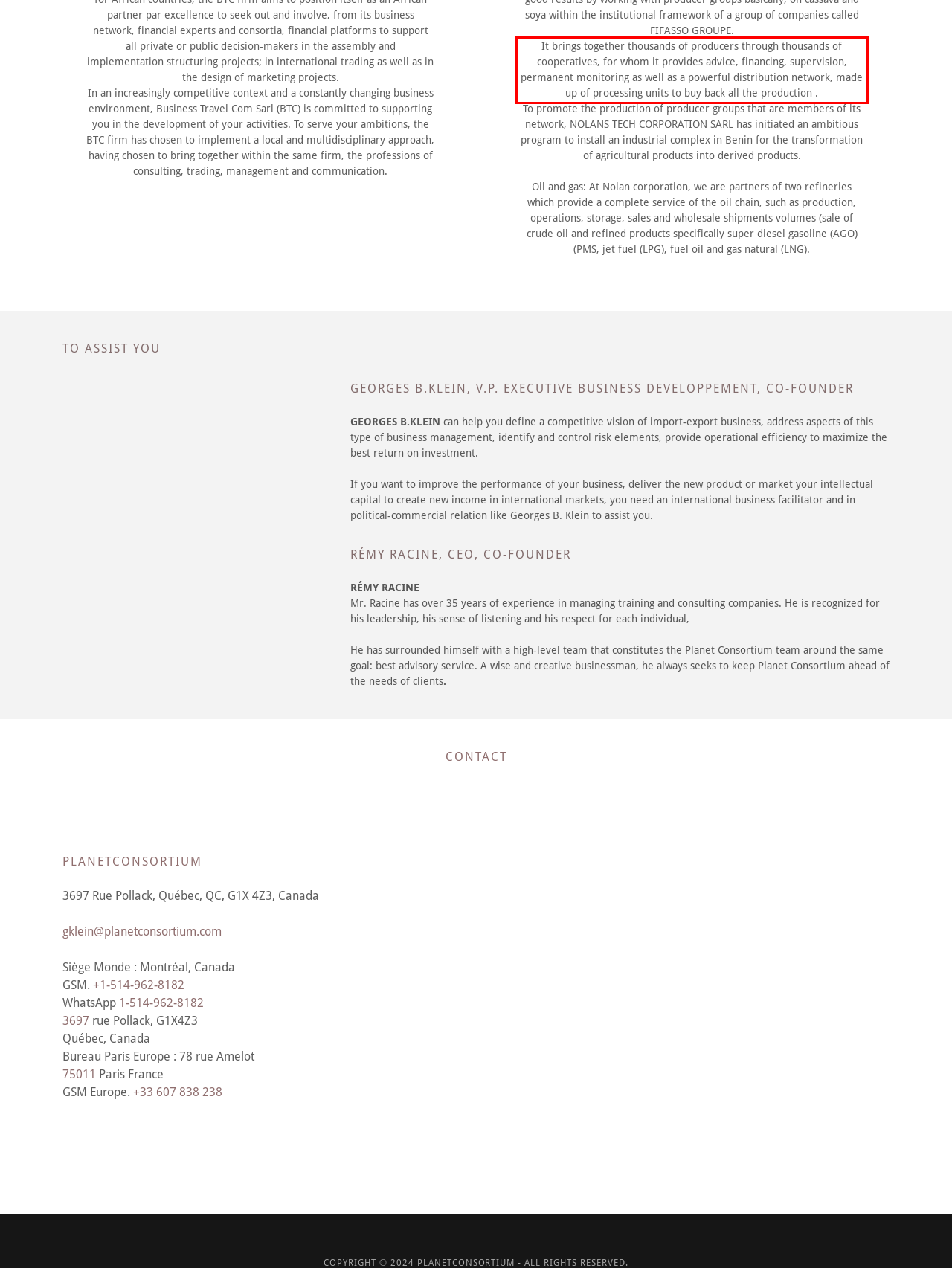Given the screenshot of the webpage, identify the red bounding box, and recognize the text content inside that red bounding box.

It brings together thousands of producers through thousands of cooperatives, for whom it provides advice, financing, supervision, permanent monitoring as well as a powerful distribution network, made up of processing units to buy back all the production .